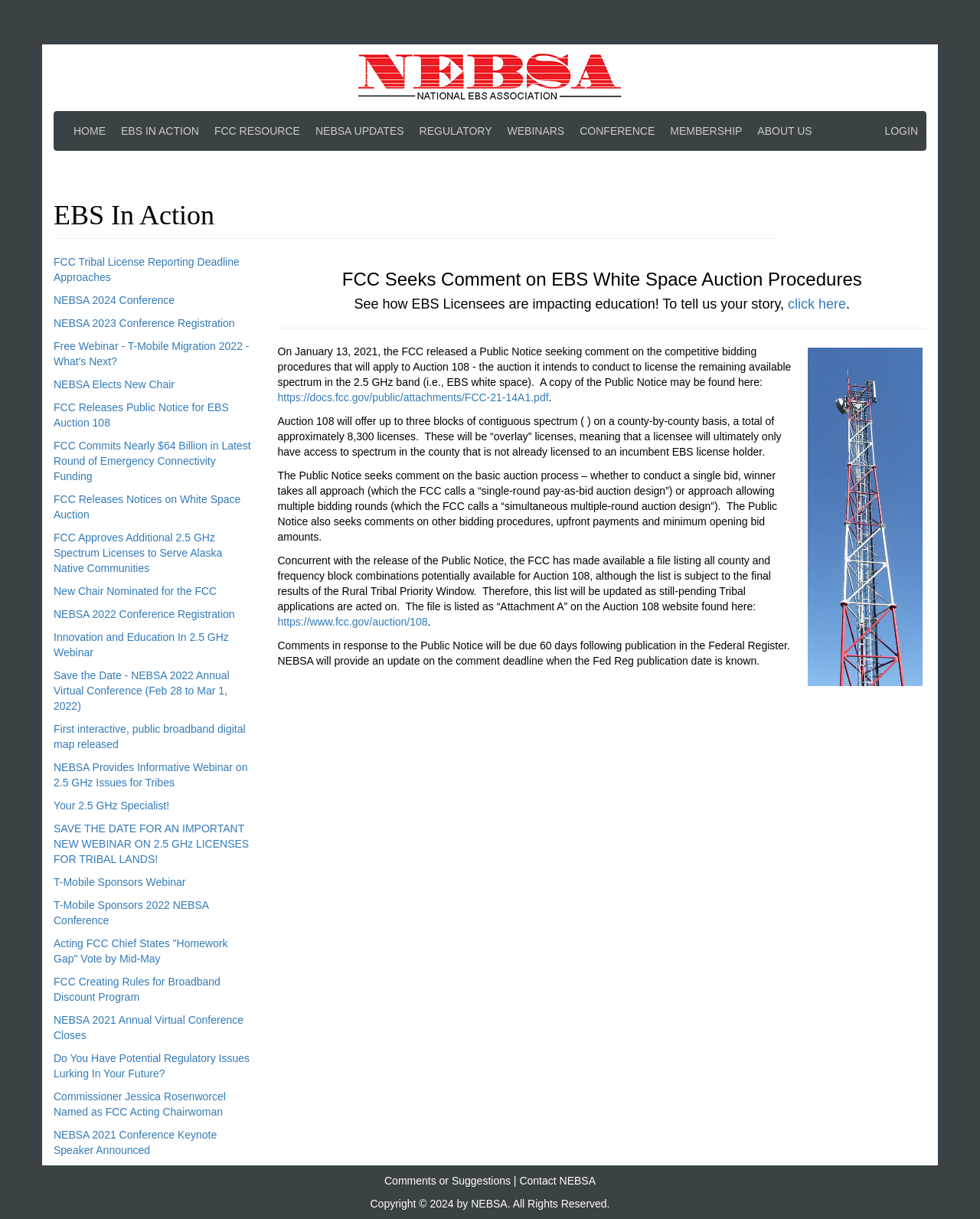Bounding box coordinates must be specified in the format (top-left x, top-left y, bottom-right x, bottom-right y). All values should be floating point numbers between 0 and 1. What are the bounding box coordinates of the UI element described as: T-Mobile Sponsors 2022 NEBSA Conference

[0.055, 0.737, 0.213, 0.76]